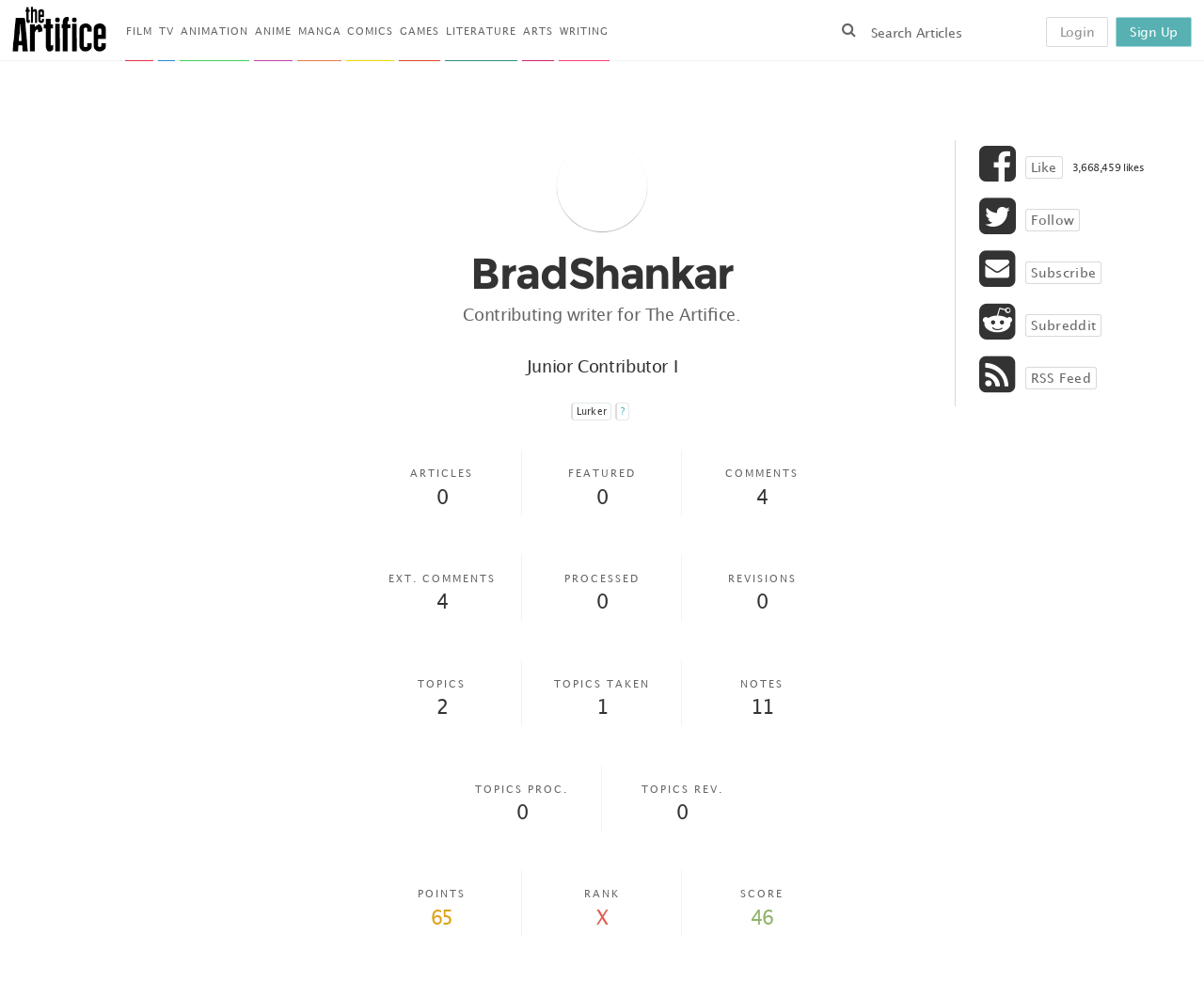How many likes does the article have?
Based on the visual content, answer with a single word or a brief phrase.

3,668,459